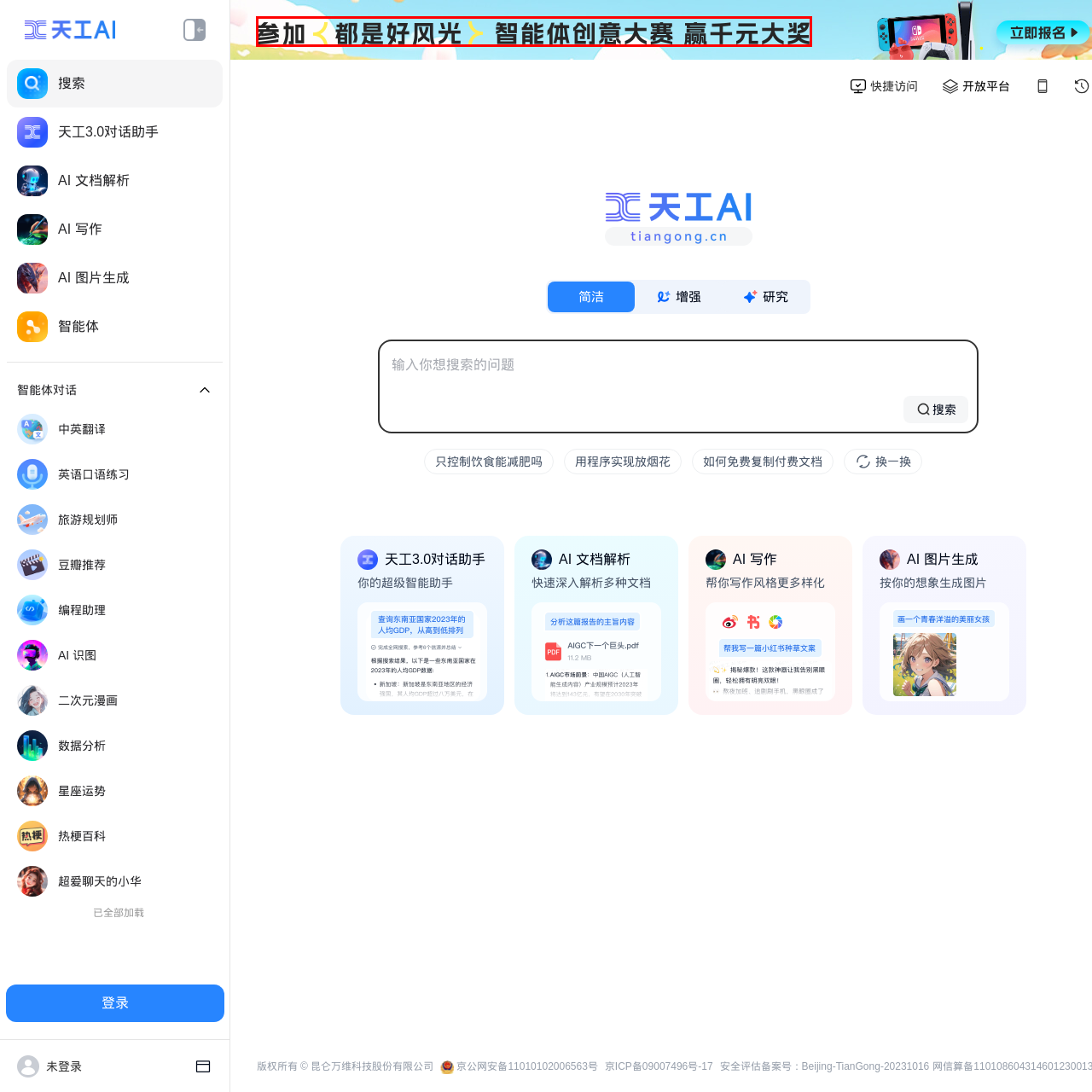Focus on the portion of the image highlighted in red and deliver a detailed explanation for the following question: What is the slogan of the event?

The slogan of the event is identified by examining the text on the banner, which includes the phrase '参与都是好风光' (Participation is beneficial for everyone). This phrase is likely the slogan of the event, as it is a concise and catchy statement that summarizes the event's message.